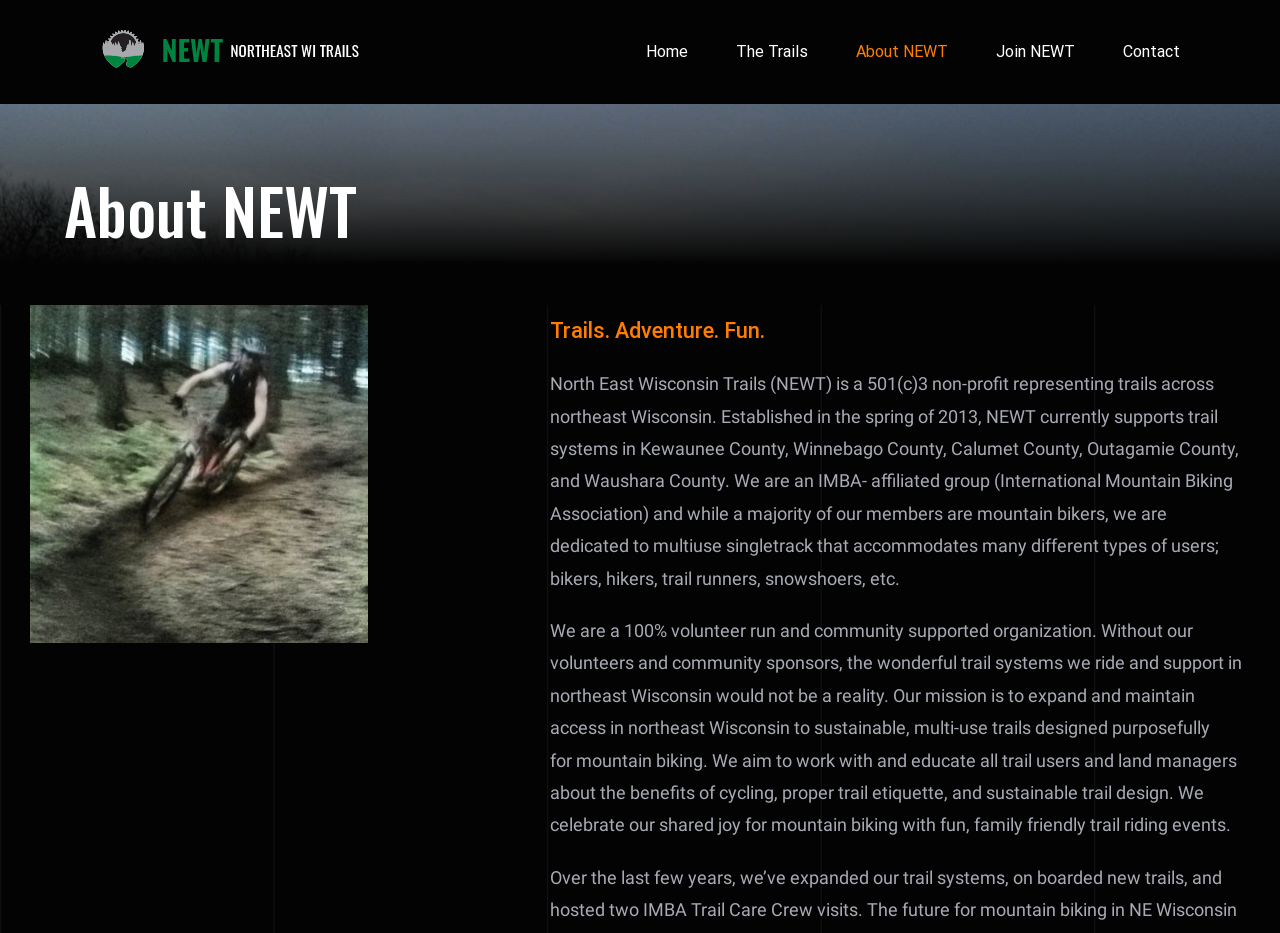How many counties are supported by NEWT?
Identify the answer in the screenshot and reply with a single word or phrase.

Five